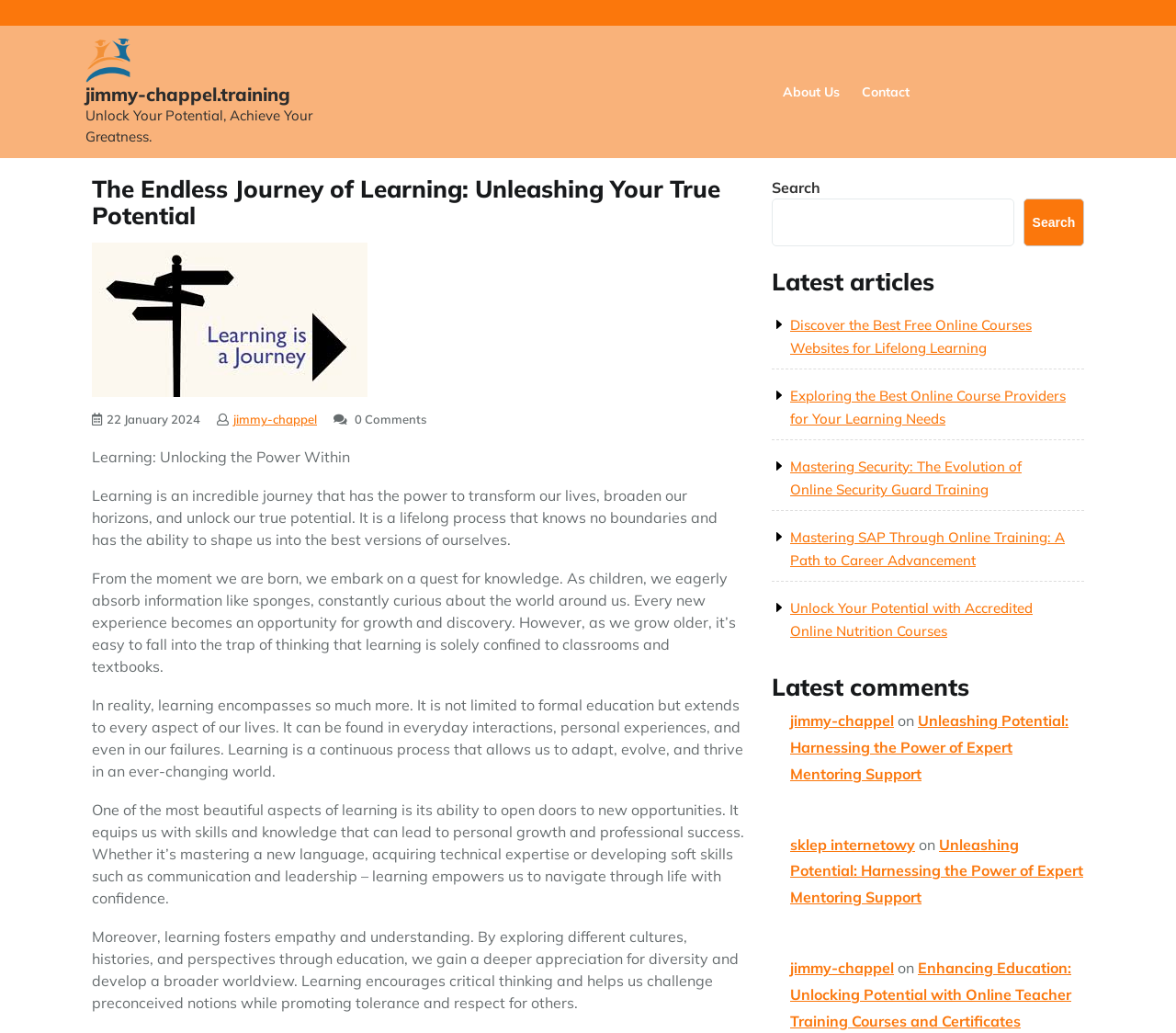Answer the question briefly using a single word or phrase: 
What is the name of the author of the article 'Learning: Unlocking the Power Within'?

jimmy-chappel